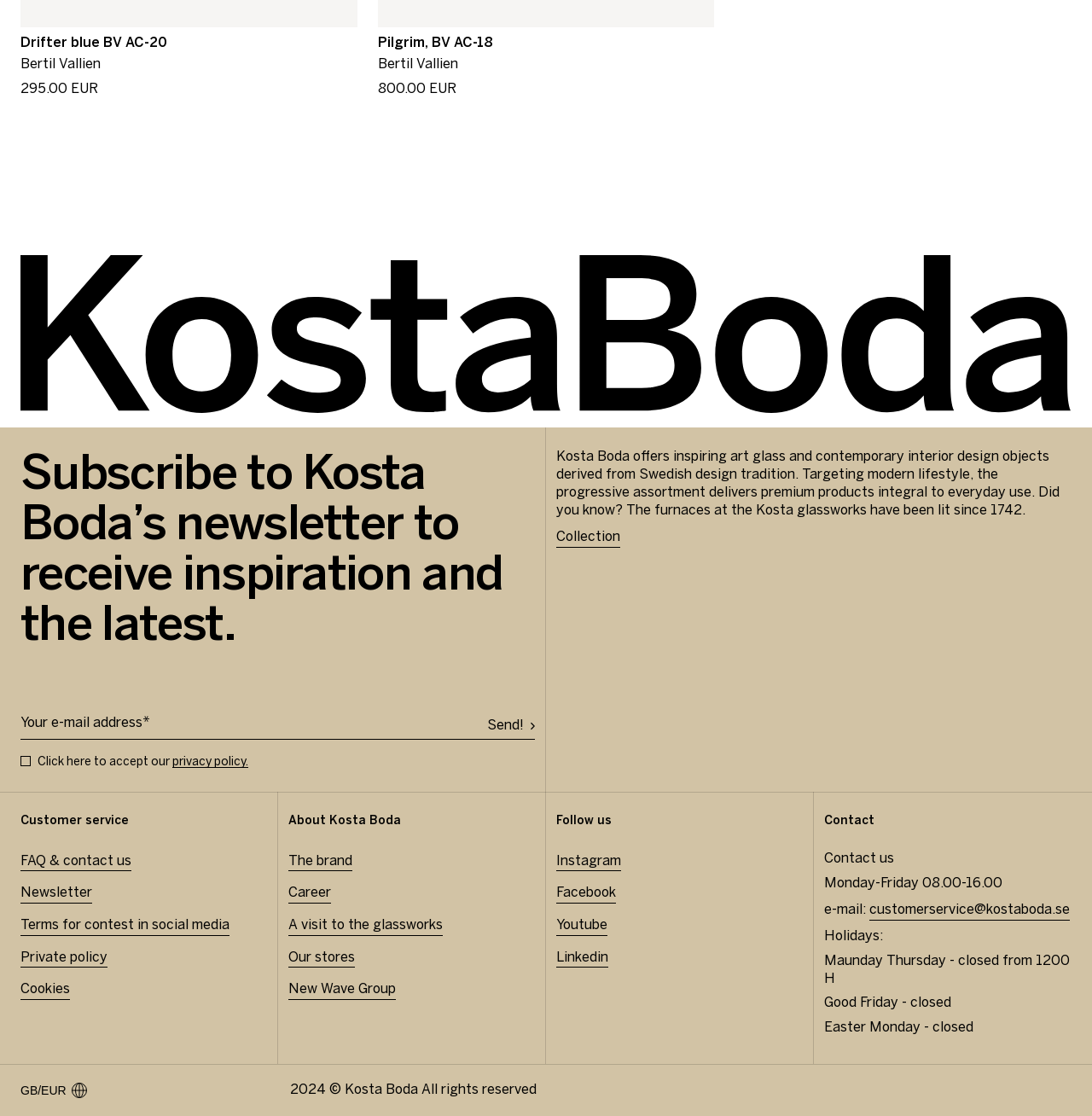Locate the bounding box coordinates of the region to be clicked to comply with the following instruction: "Contact customer service". The coordinates must be four float numbers between 0 and 1, in the form [left, top, right, bottom].

[0.755, 0.761, 0.819, 0.776]